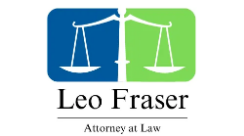Provide a comprehensive description of the image.

The image features the logo of Leo Fraser, Attorney at Law, prominently displayed in a balanced design that reflects professionalism and trustworthiness. The logo is divided into two colored sections: a blue side depicting a scale of justice, symbolizing fairness and law, and a green side, which also features a scale, representing growth and stability. Below the imagery, the name "Leo Fraser" is written in bold letters, with "Attorney at Law" in a smaller font beneath, conveying expertise in legal services. This logo encapsulates Leo Fraser's commitment to providing reliable legal counsel, particularly in insurance law, where he aids clients in navigating complex claims and ensuring they receive fair compensation.